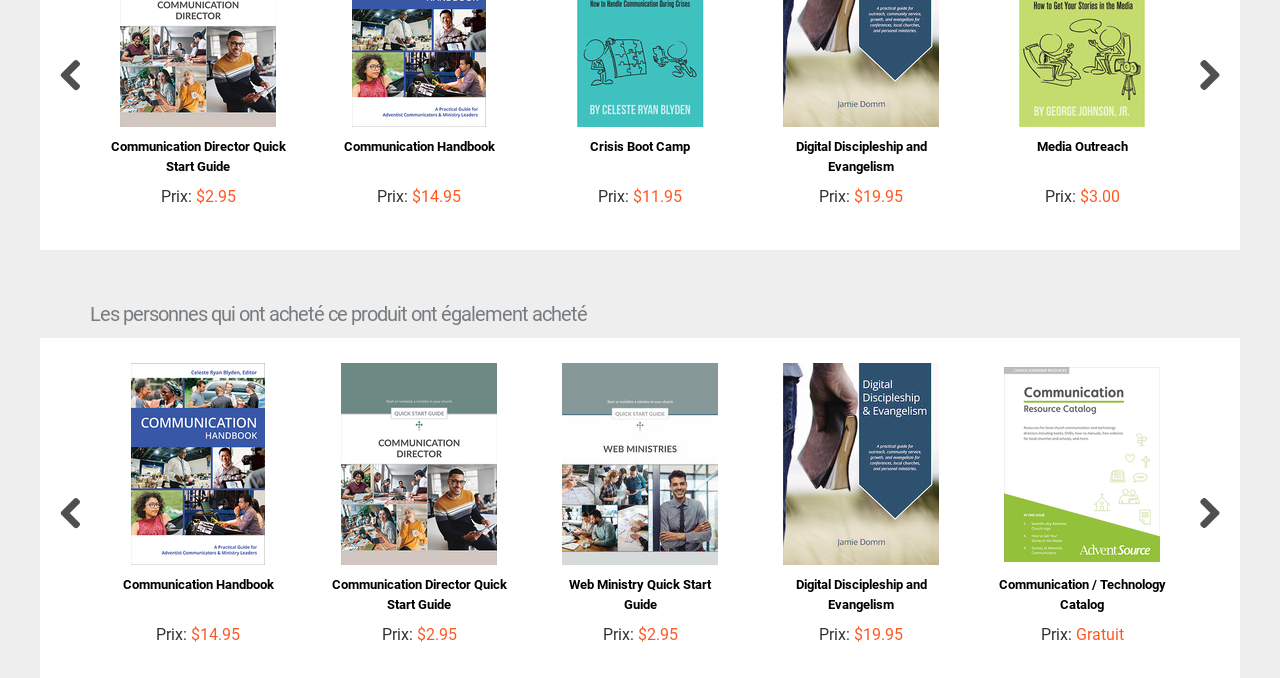Please answer the following question as detailed as possible based on the image: 
How many images are there in the section 'Les personnes qui ont acheté ce produit ont également acheté'?

I counted the number of image elements within the section 'Les personnes qui ont acheté ce produit ont également acheté' and found 5 images.